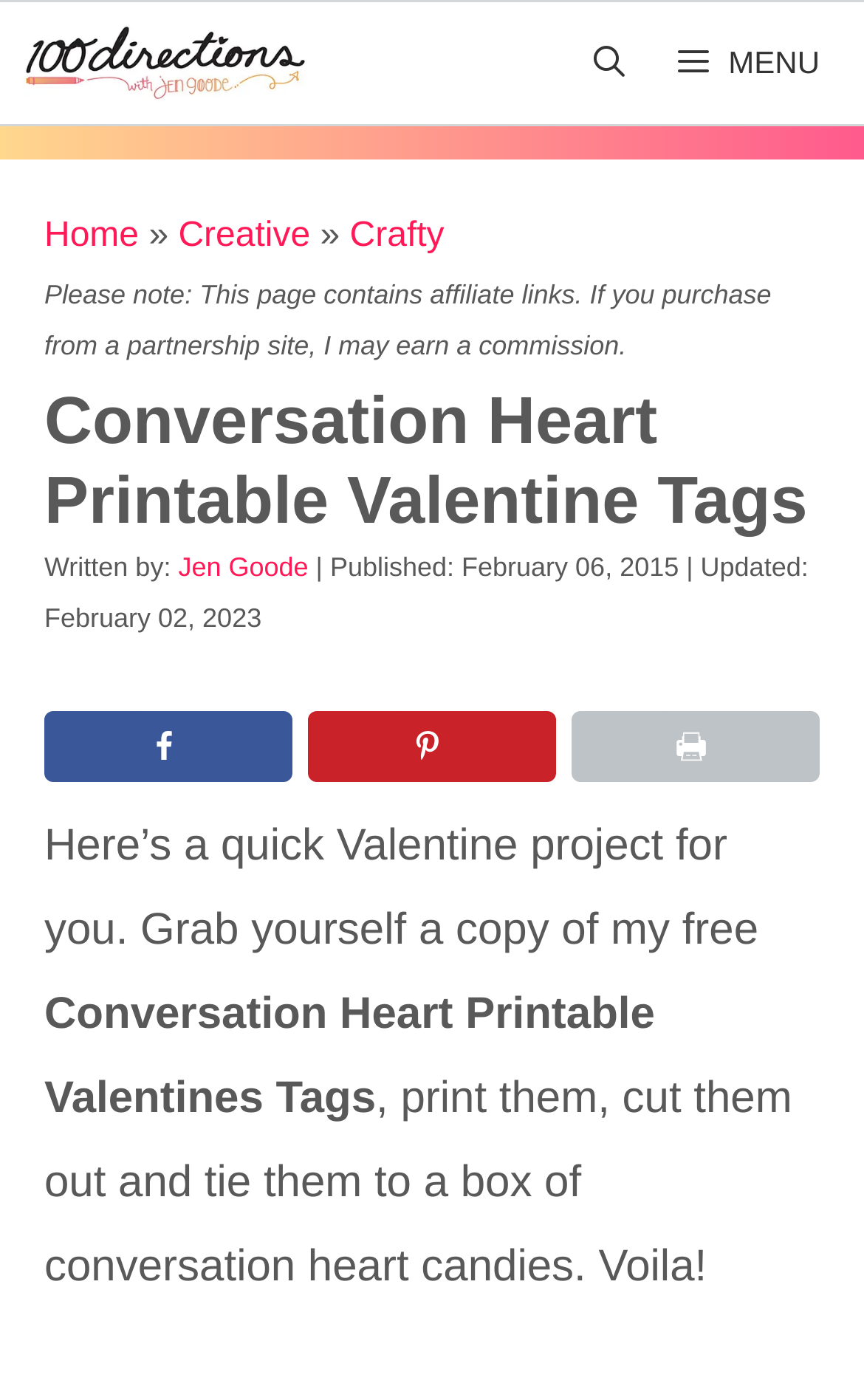Provide the bounding box coordinates of the section that needs to be clicked to accomplish the following instruction: "Open the search bar."

[0.656, 0.002, 0.754, 0.089]